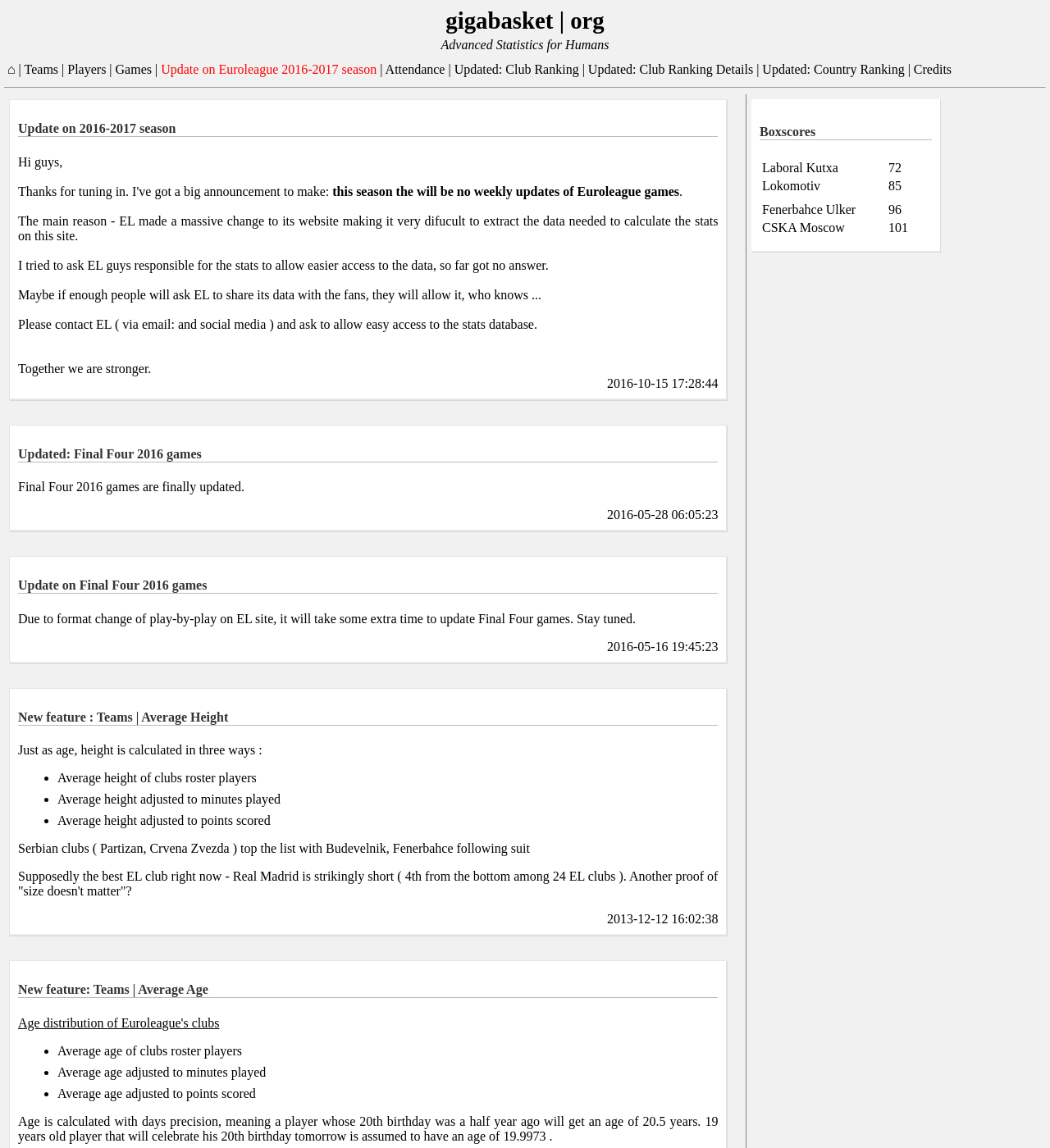Please pinpoint the bounding box coordinates for the region I should click to adhere to this instruction: "Read about New feature: Teams | Average Height".

[0.017, 0.618, 0.684, 0.632]